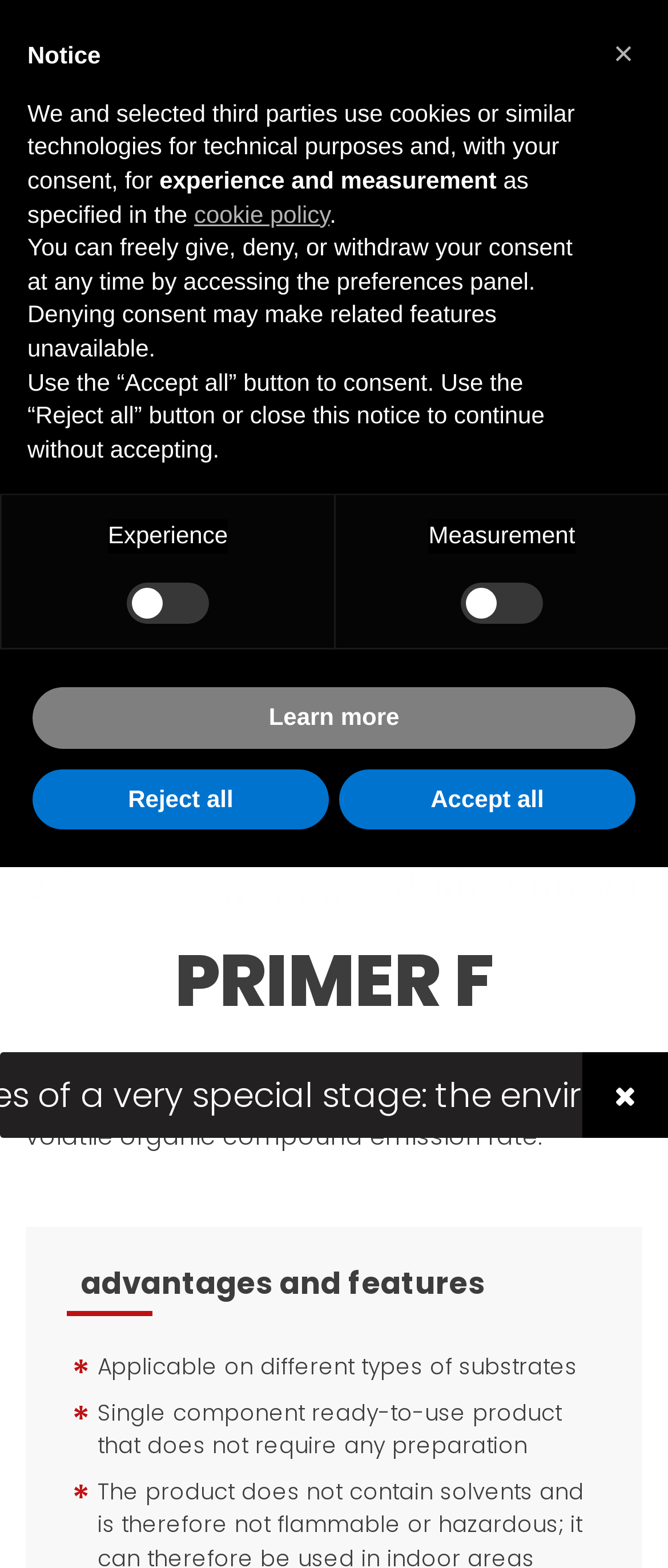What type of company is Litokol S.p.A.?
Based on the image, answer the question with a single word or brief phrase.

Manufacturer